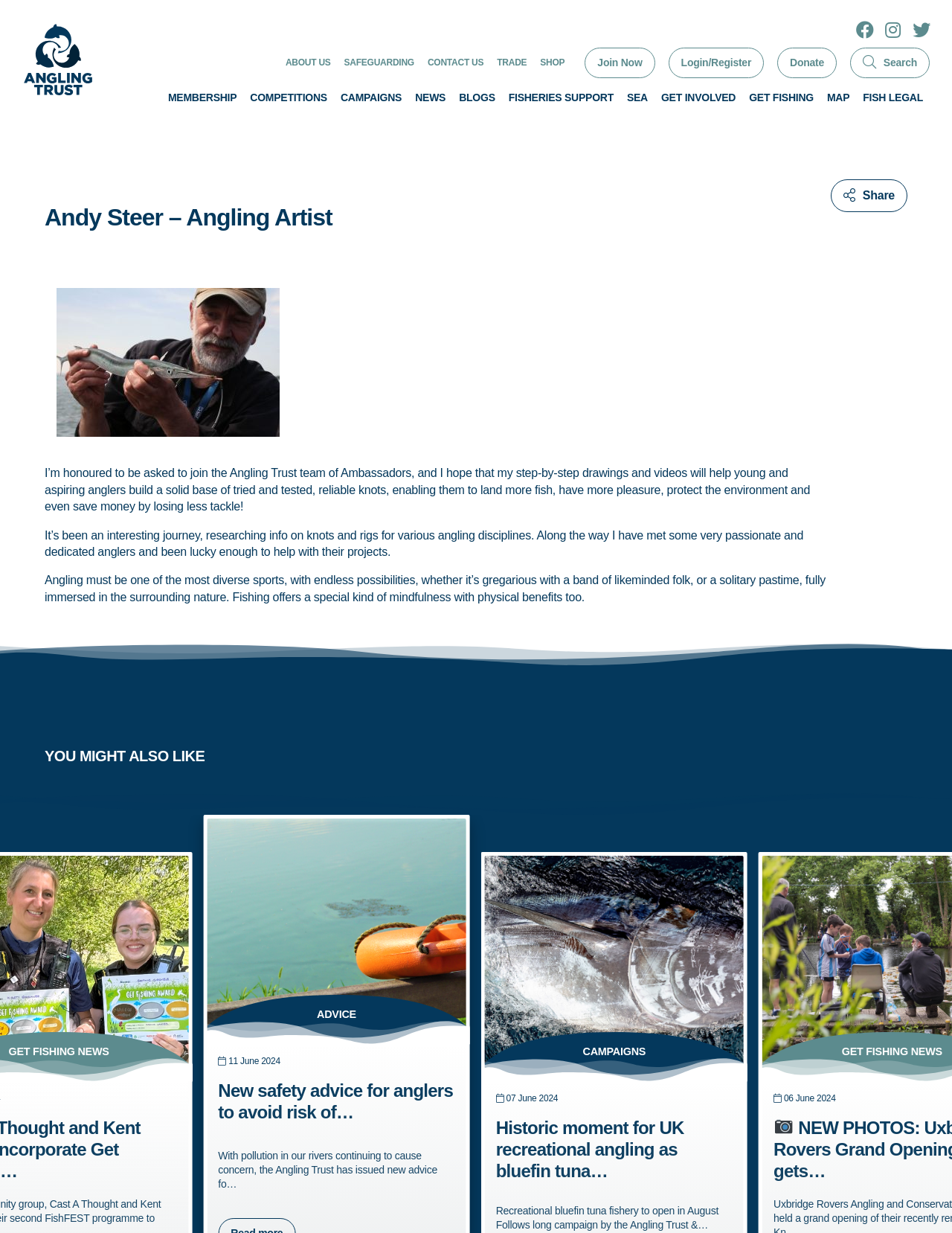Determine the heading of the webpage and extract its text content.

Andy Steer – Angling Artist